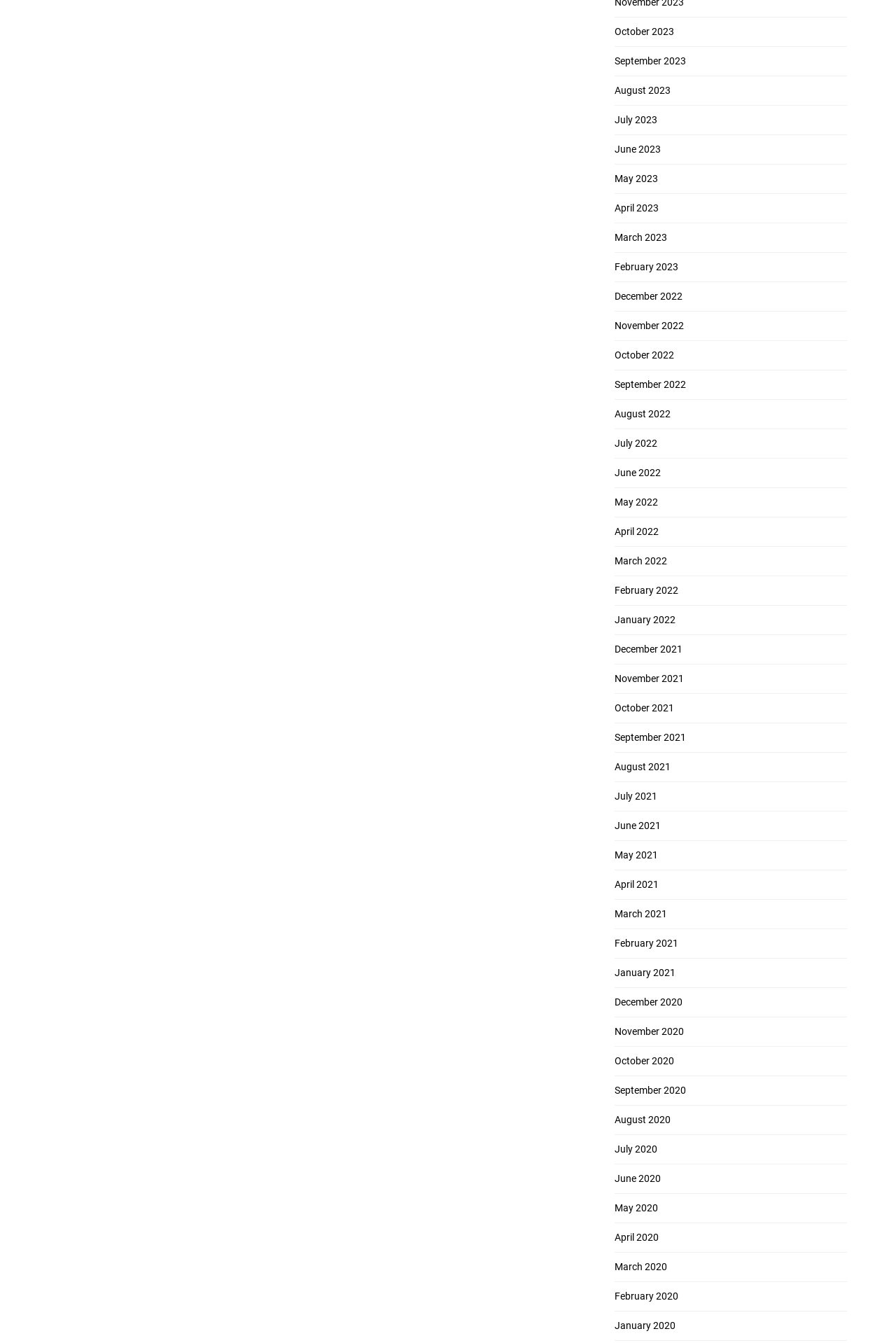Provide a brief response to the question below using a single word or phrase: 
How many links are there in total?

504